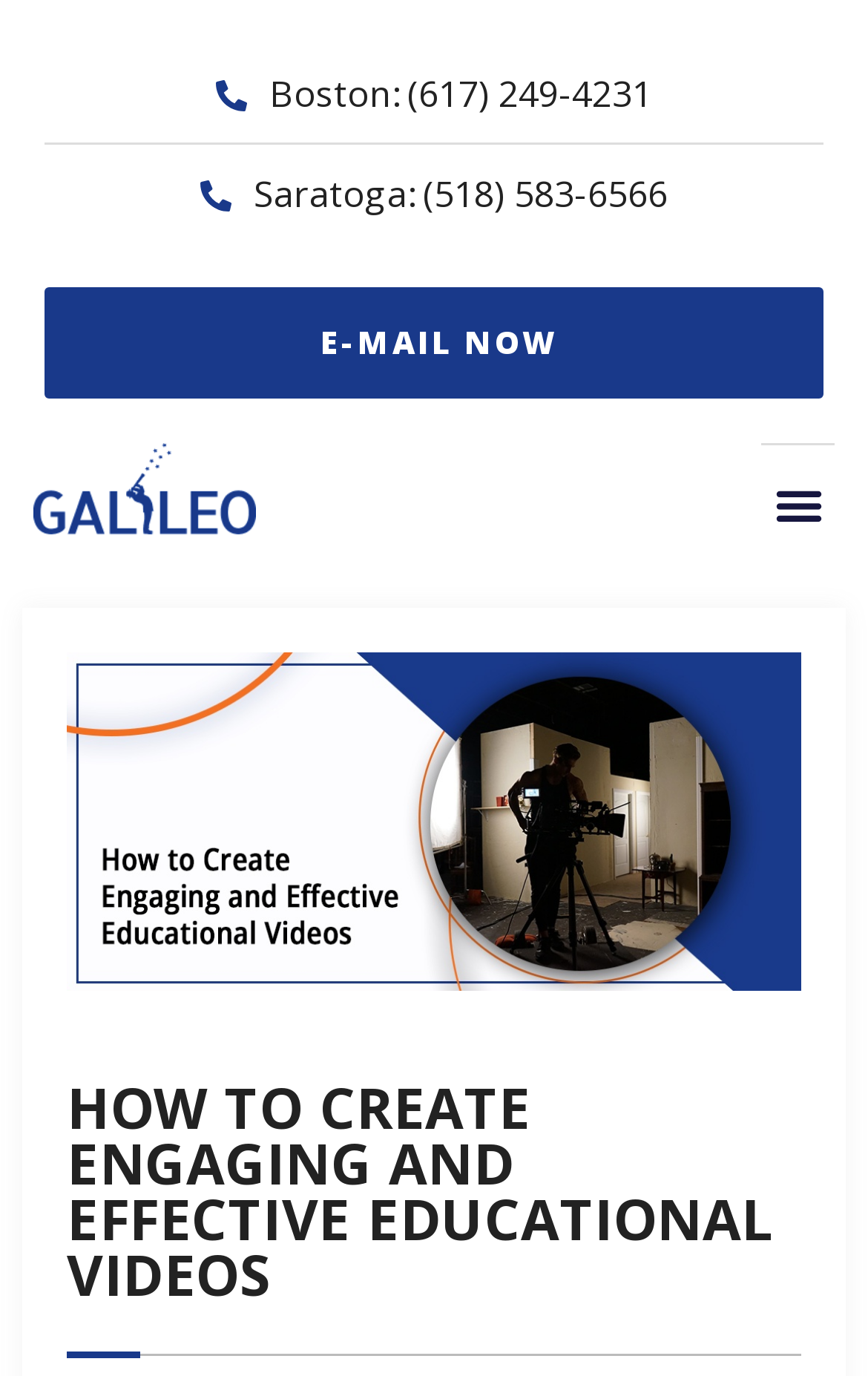Locate the bounding box of the UI element with the following description: "More – Maximum Reliability".

None